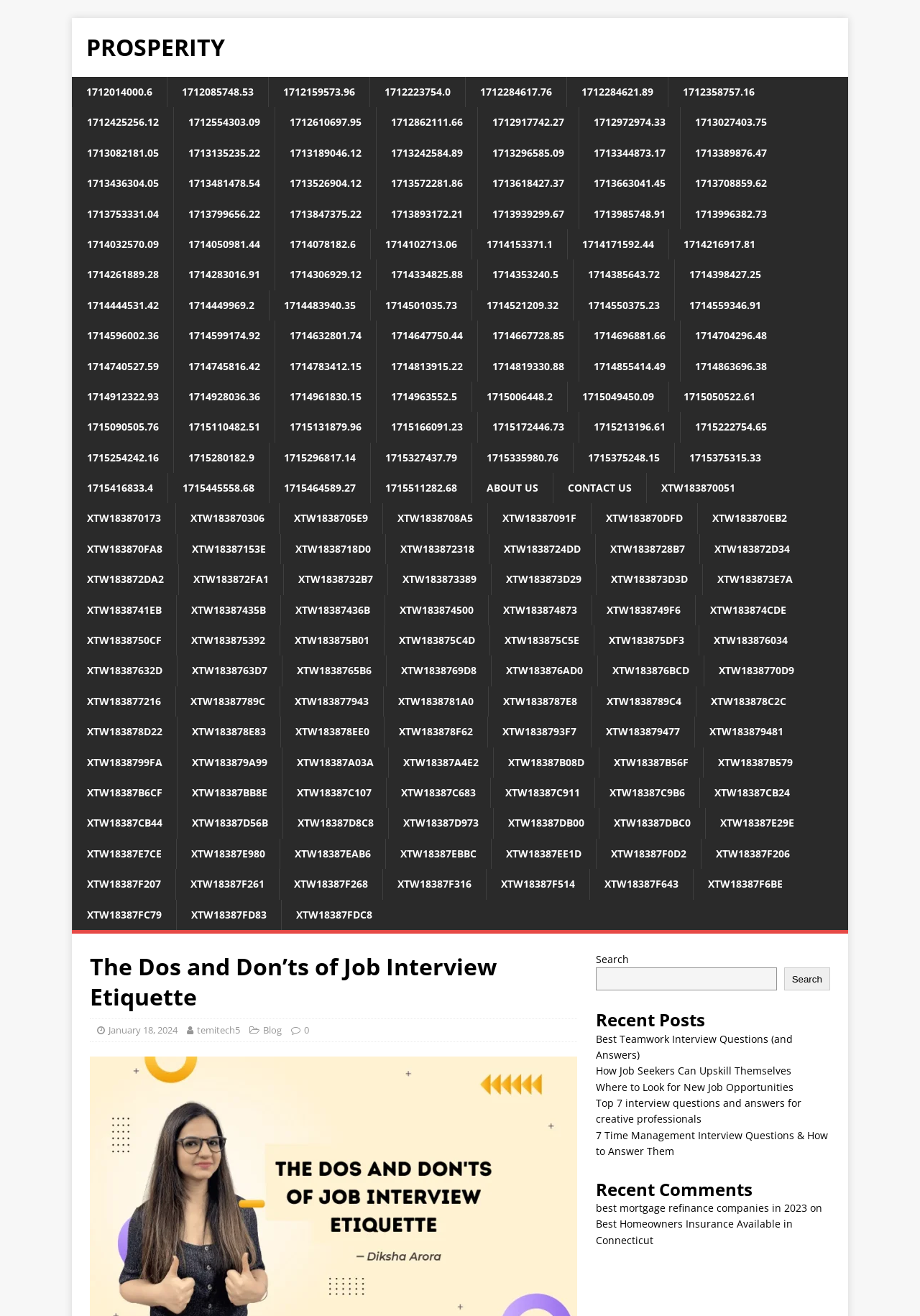Illustrate the webpage with a detailed description.

The webpage is titled "The Dos and Don’ts of Job Interview Etiquette – Prosperity". At the top, there is a prominent link labeled "PROSPERITY" that spans almost the entire width of the page. Below this, there are 660 links arranged in a grid-like pattern, taking up most of the page's real estate. These links are densely packed and have varying widths, but they are all relatively short in height. They are organized into rows, with each row containing around 10-15 links. The links are not labeled with descriptive text, but rather with numerical values, such as "1712014000.6" or "1712554303.09". The overall layout is dense and compact, with little whitespace between the links.